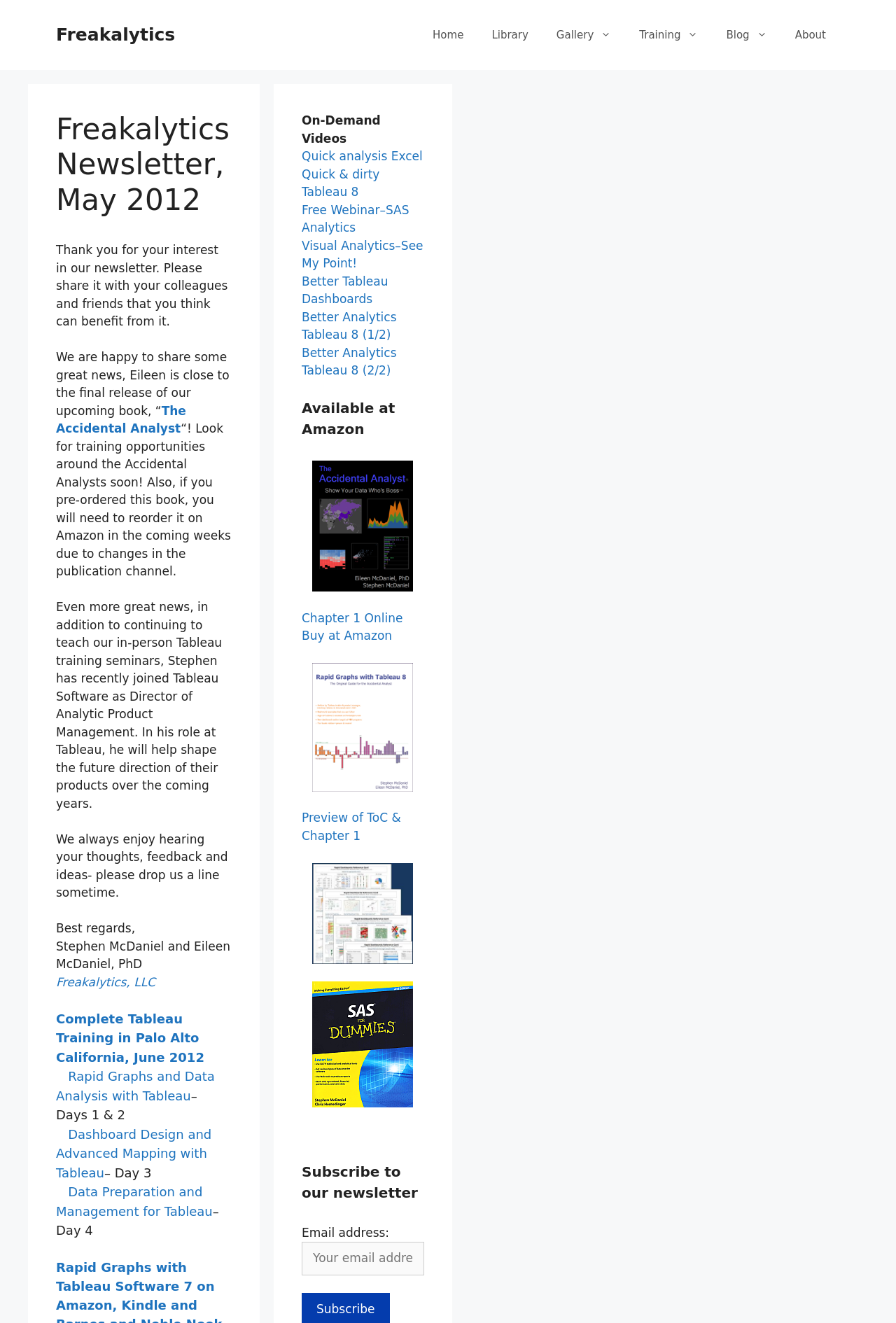What is the title of the upcoming book? Observe the screenshot and provide a one-word or short phrase answer.

The Accidental Analyst